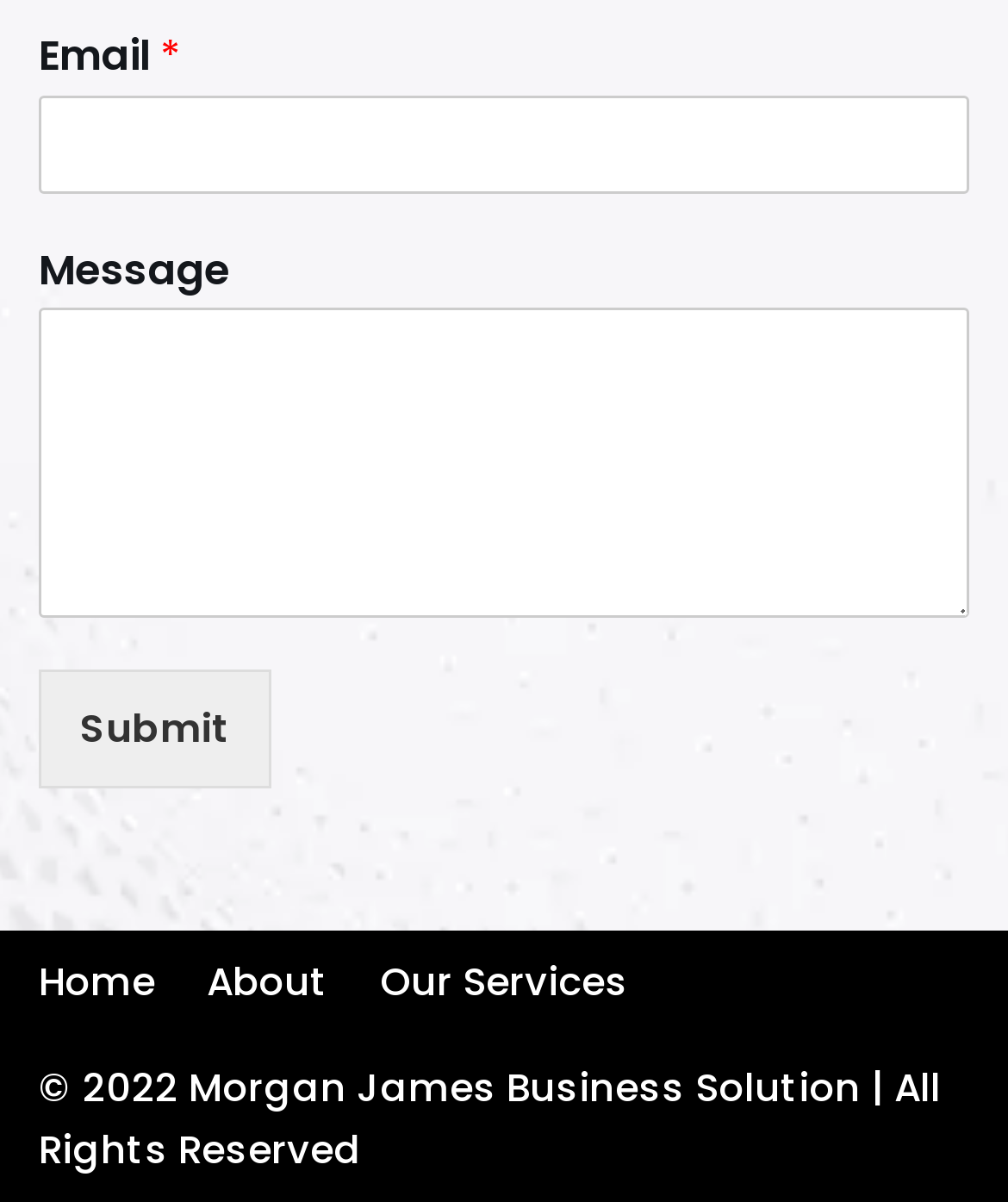Give a one-word or short-phrase answer to the following question: 
How many links are in the footer menu?

3